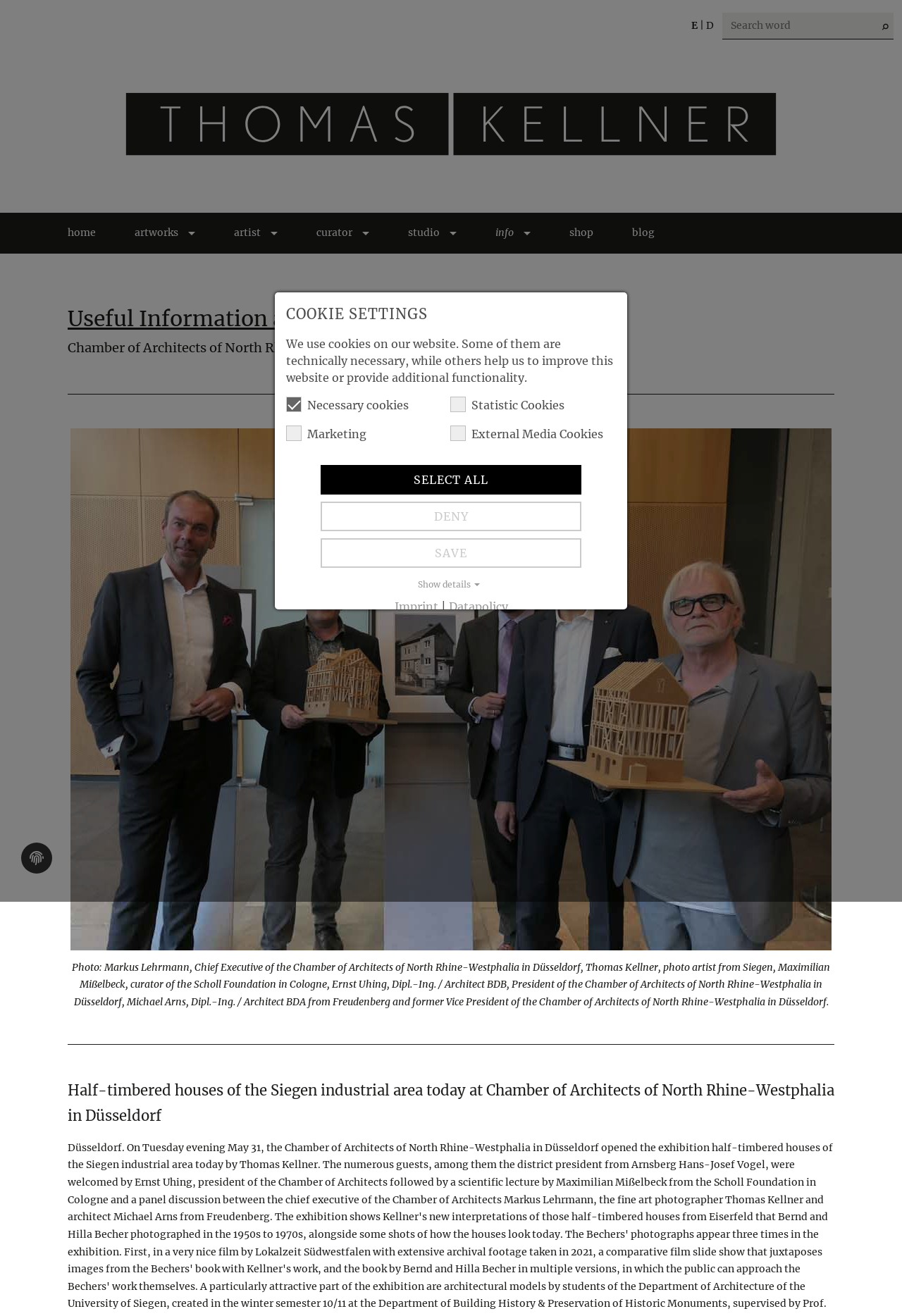Calculate the bounding box coordinates of the UI element given the description: "Instagram".

None